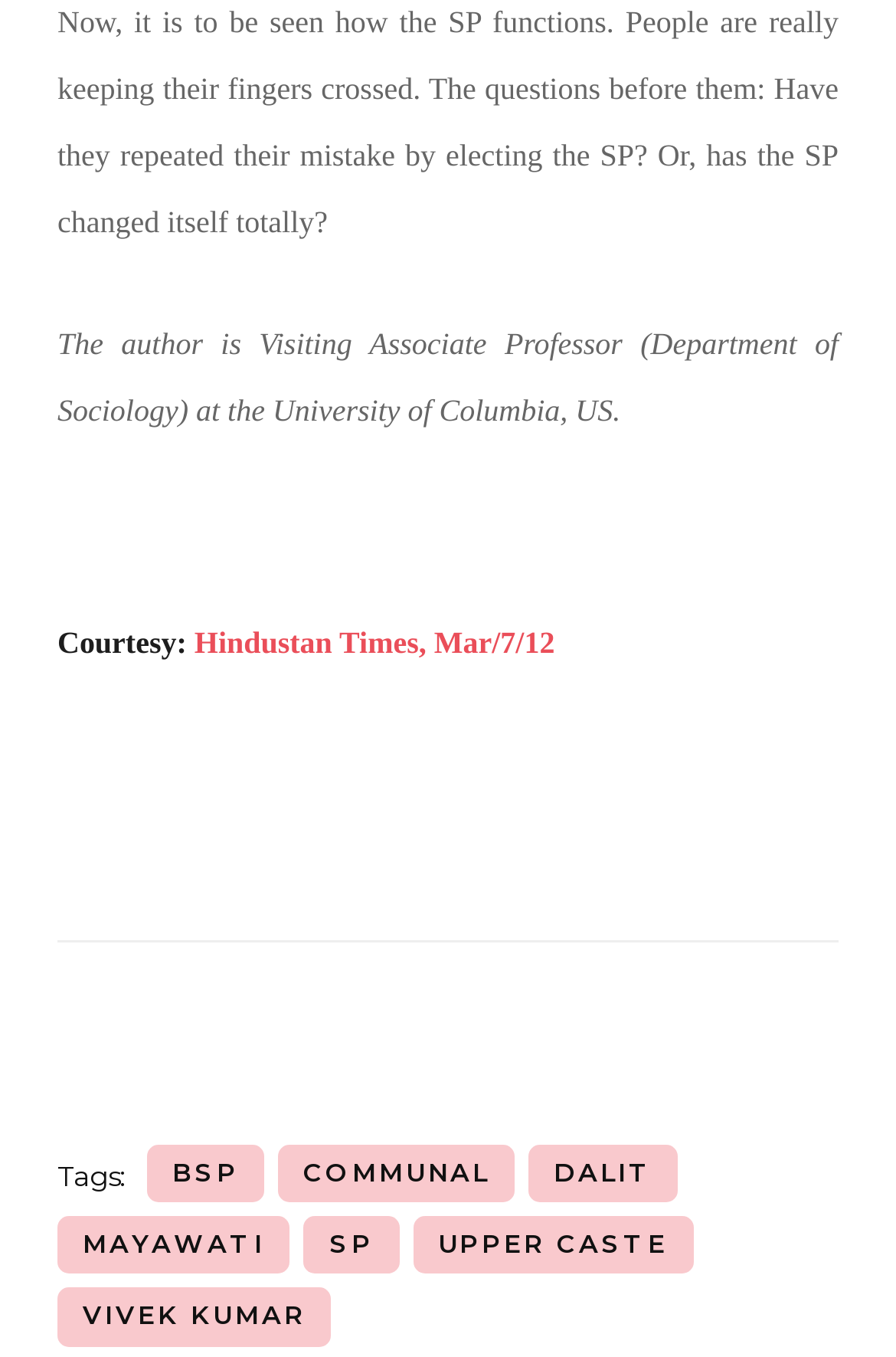Find the bounding box coordinates of the element I should click to carry out the following instruction: "Read the article".

[0.064, 0.003, 0.936, 0.176]